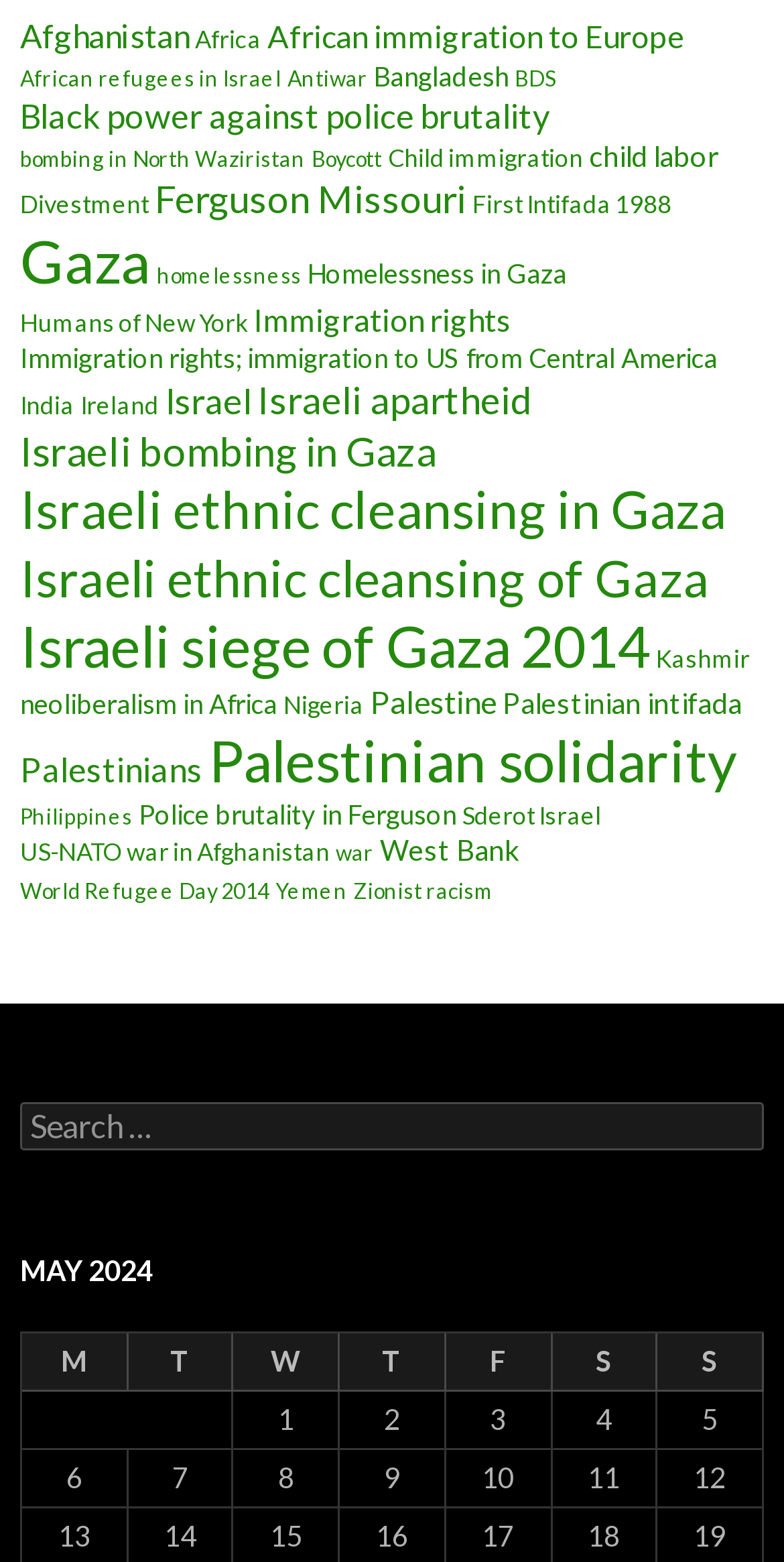Please predict the bounding box coordinates (top-left x, top-left y, bottom-right x, bottom-right y) for the UI element in the screenshot that fits the description: Israeli siege of Gaza 2014

[0.026, 0.391, 0.828, 0.435]